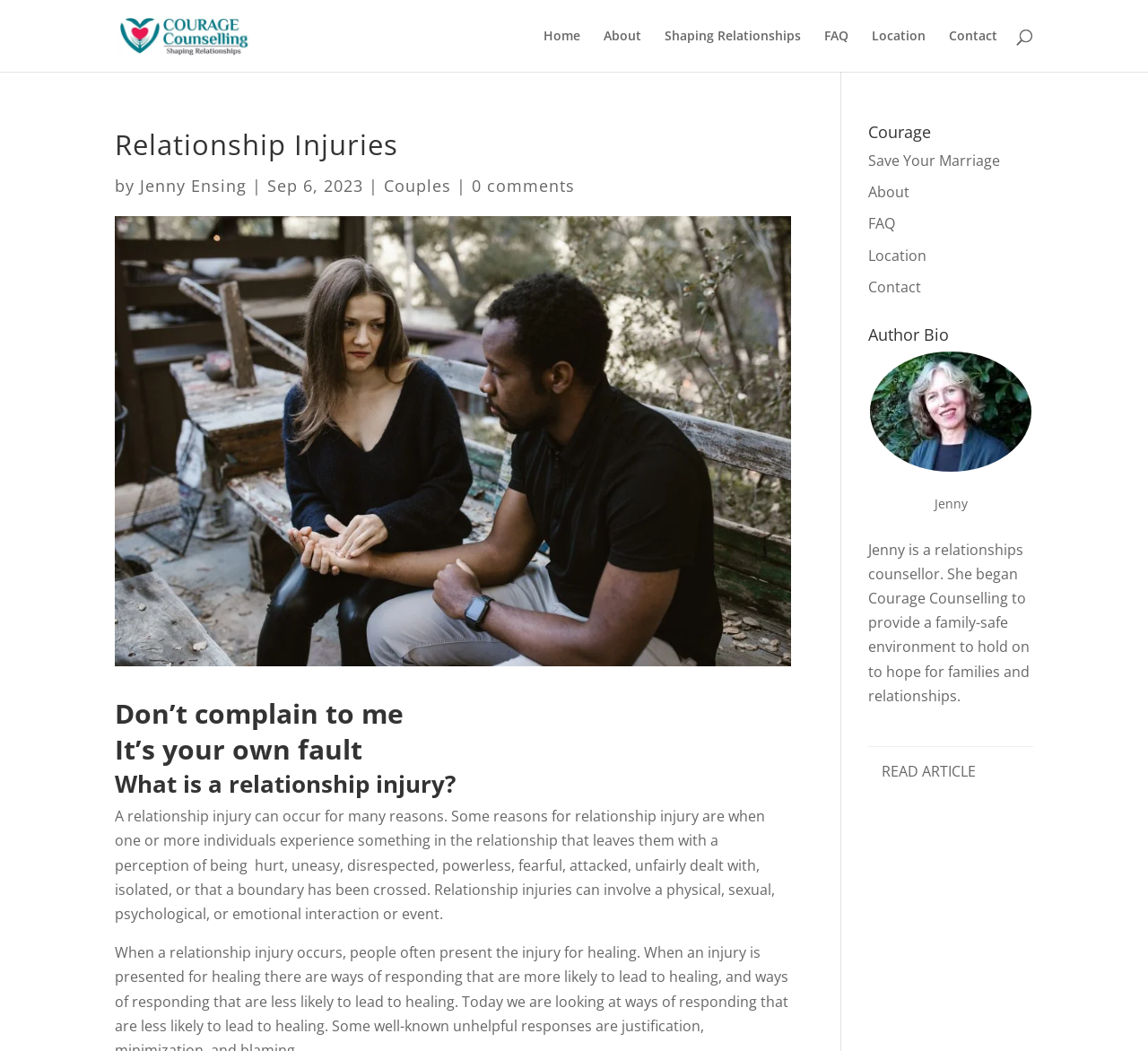Can you show the bounding box coordinates of the region to click on to complete the task described in the instruction: "Share the current article"?

None